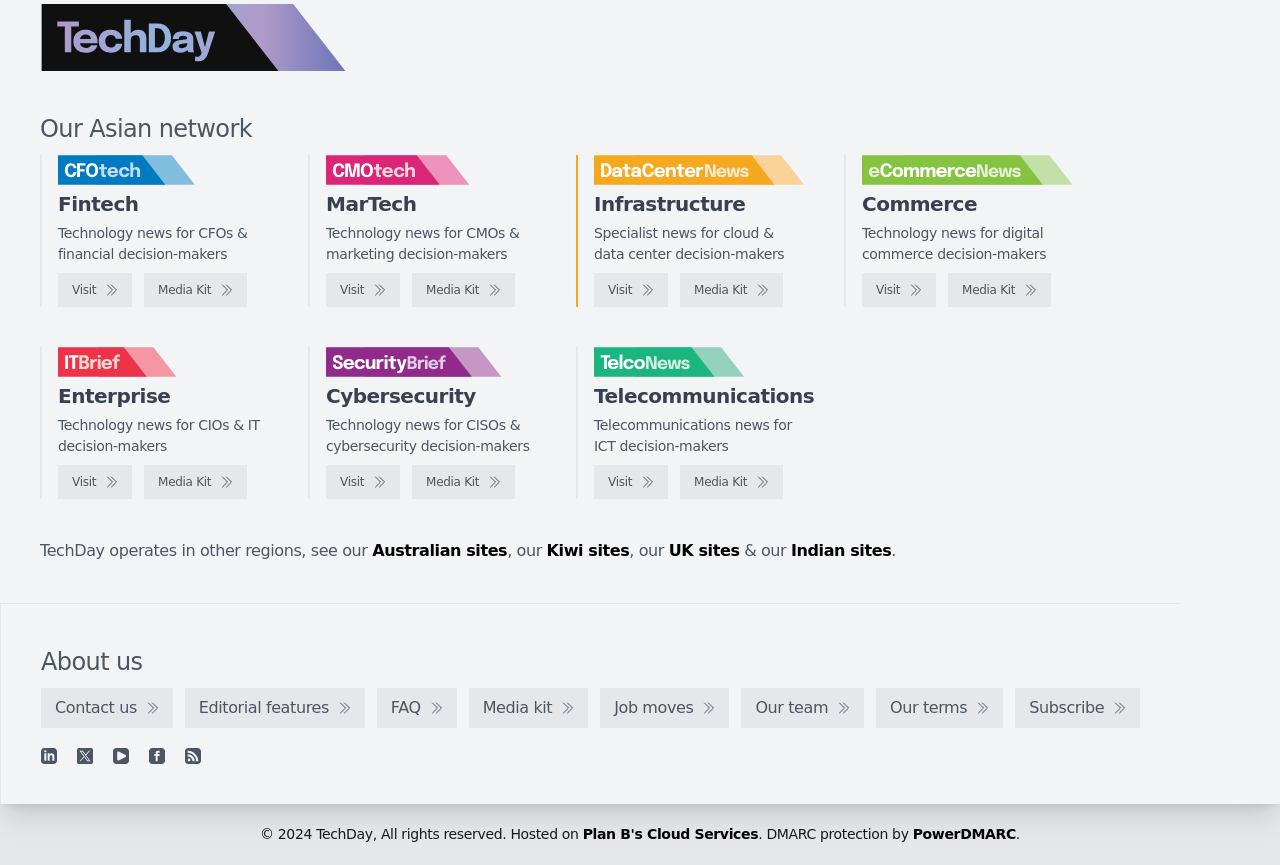Determine the bounding box coordinates (top-left x, top-left y, bottom-right x, bottom-right y) of the UI element described in the following text: Visit

[0.255, 0.316, 0.313, 0.355]